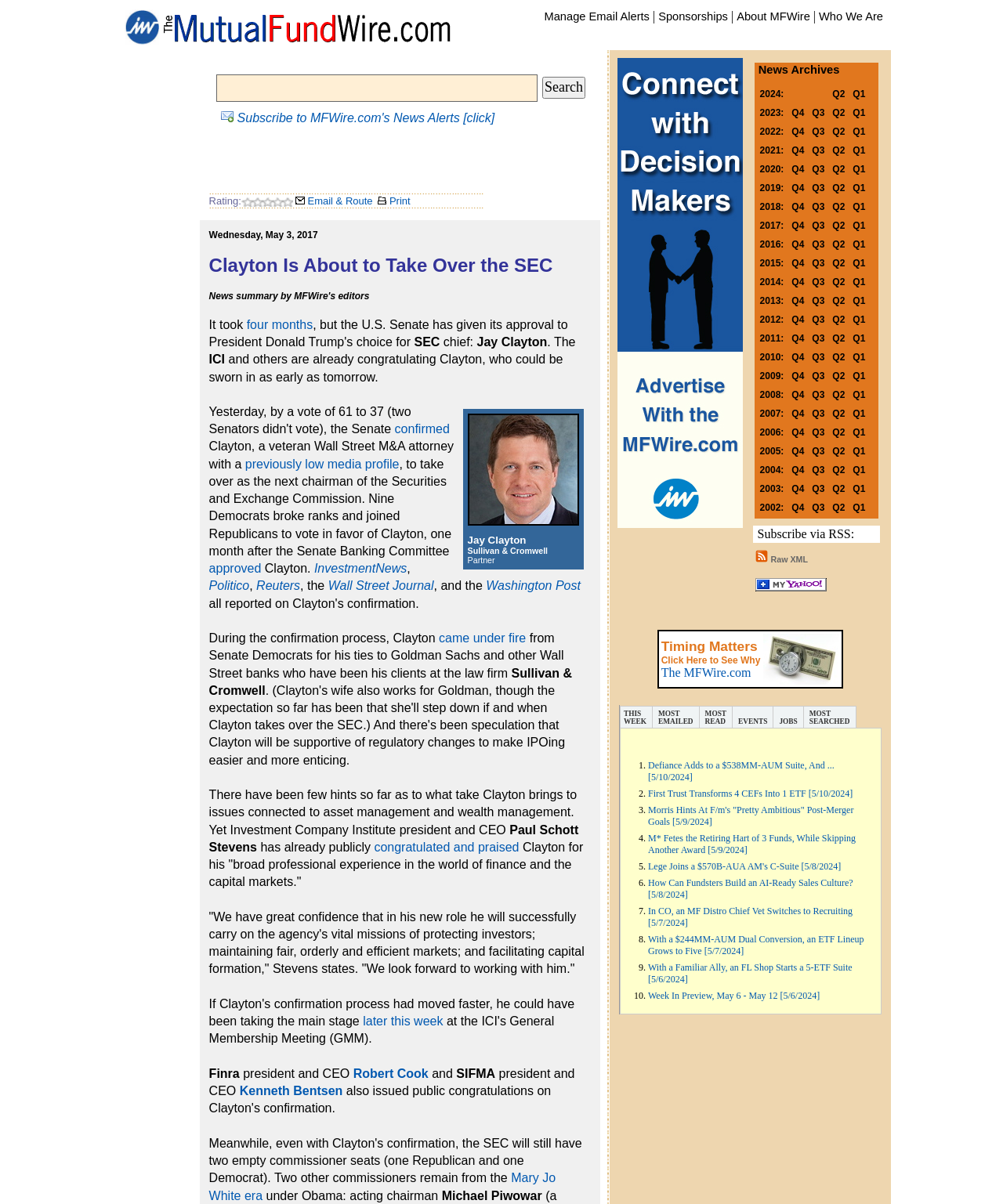What is the name of the organization whose president and CEO is Paul Schott Stevens?
Ensure your answer is thorough and detailed.

The article mentions that Paul Schott Stevens is the president and CEO of the Investment Company Institute, which is an organization that appears to be related to the asset management and wealth management industries.